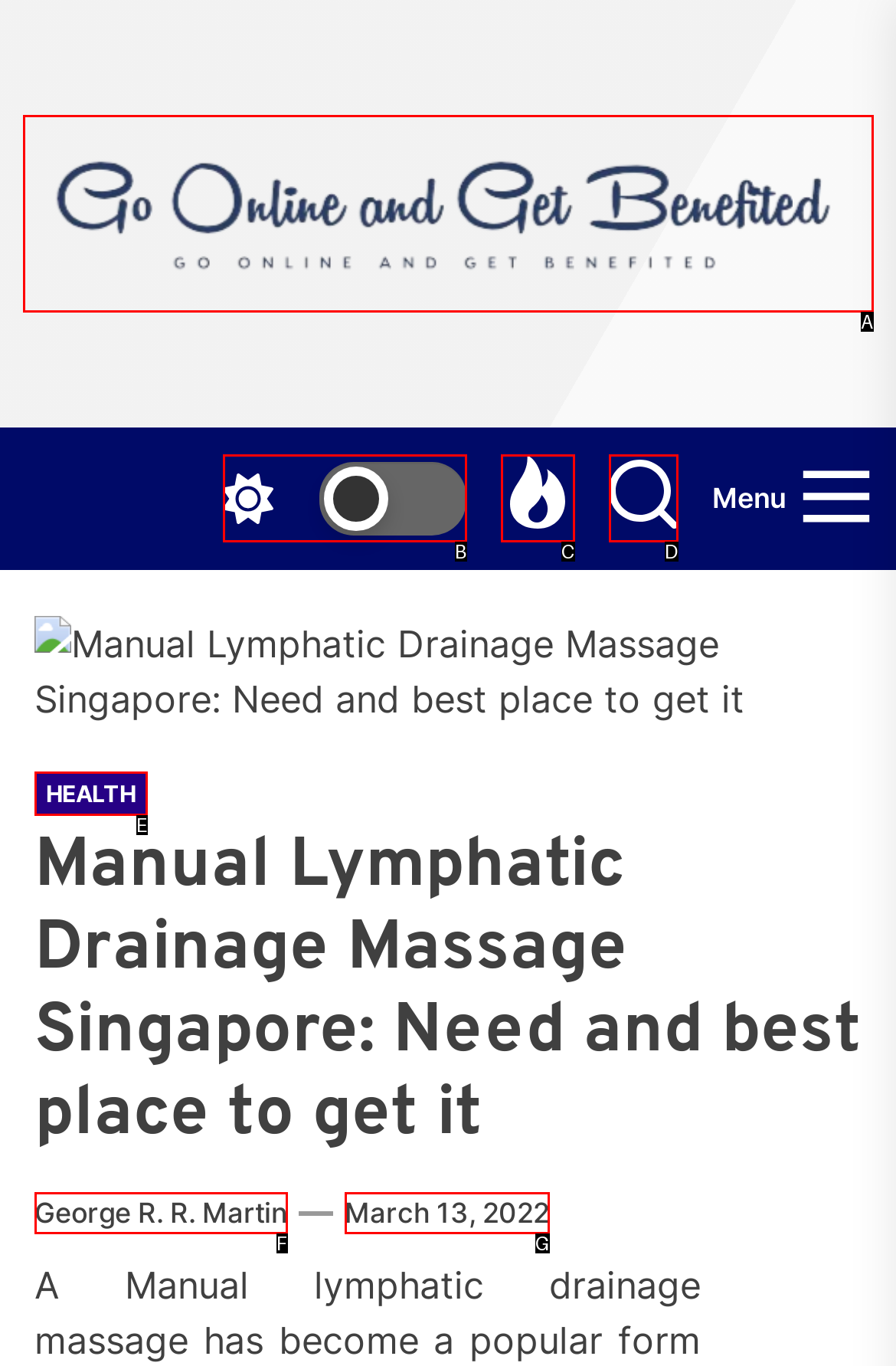Choose the option that aligns with the description: March 13, 2022March 22, 2022
Respond with the letter of the chosen option directly.

G